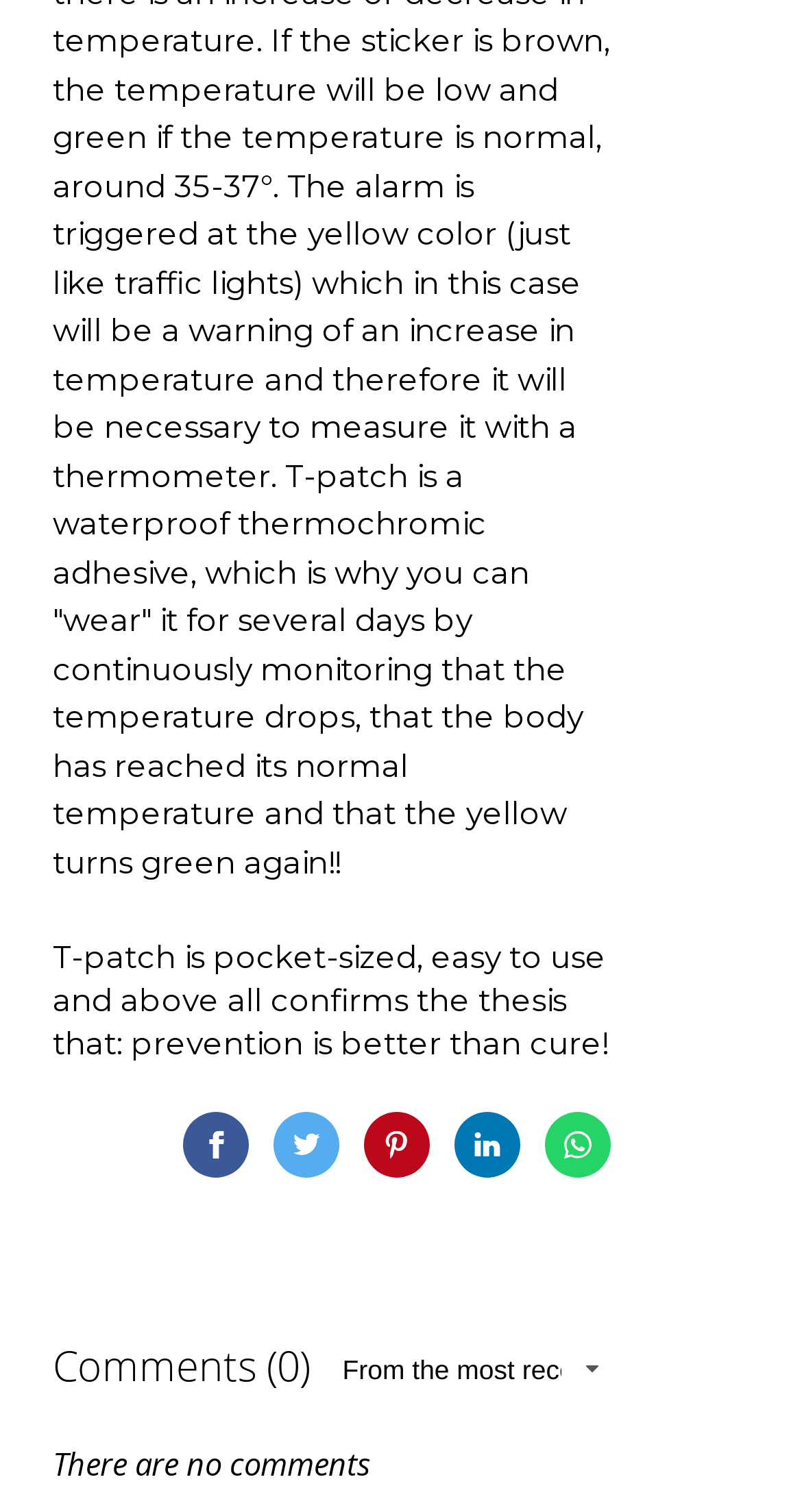Locate the bounding box coordinates of the clickable area needed to fulfill the instruction: "Share this article".

None